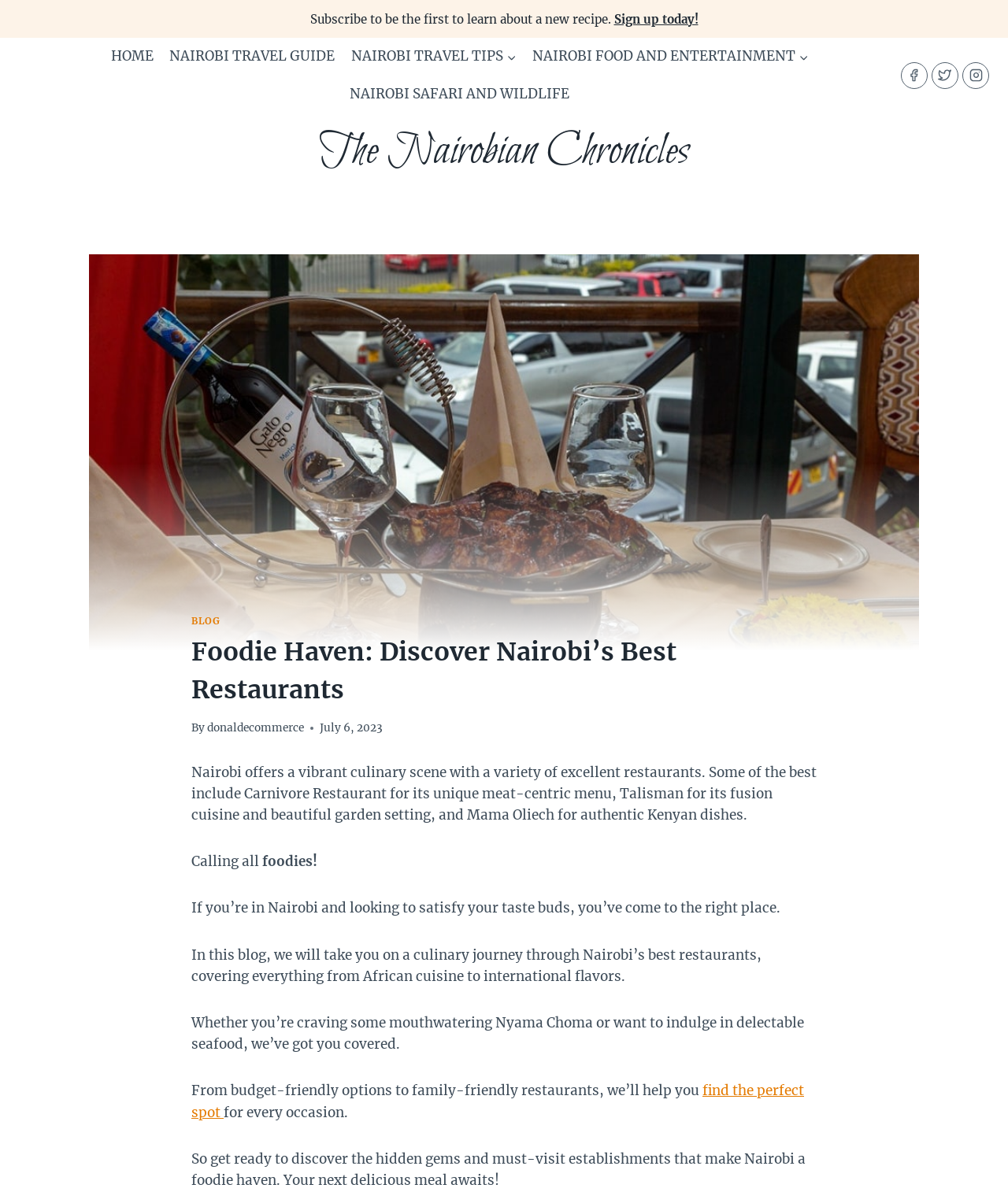Find the bounding box coordinates of the area to click in order to follow the instruction: "View the 'Conditions Treated' page".

None